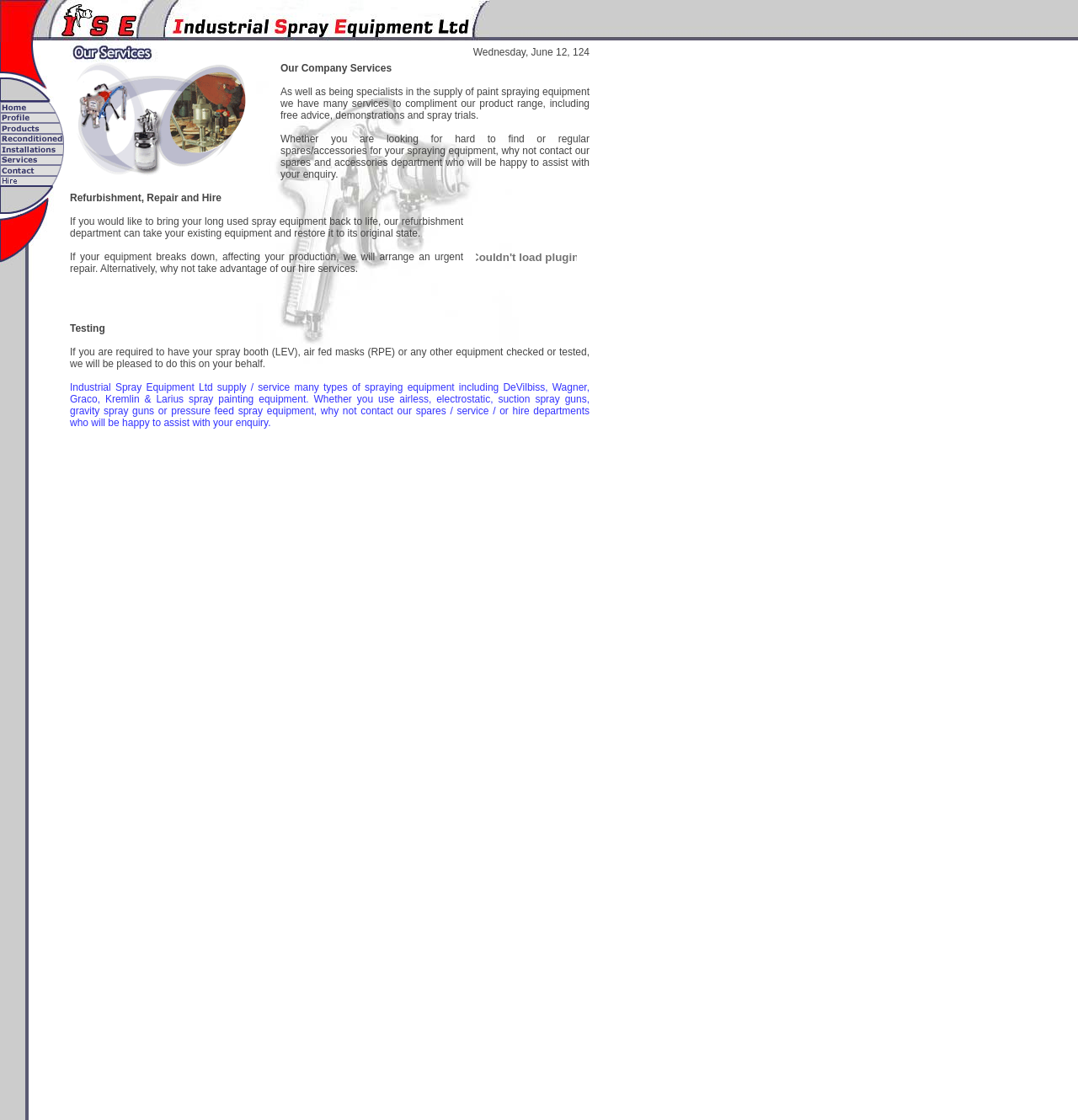Please provide a one-word or phrase answer to the question: 
What types of spray guns are mentioned on the webpage?

Airless, electrostatic, suction, gravity, pressure feed